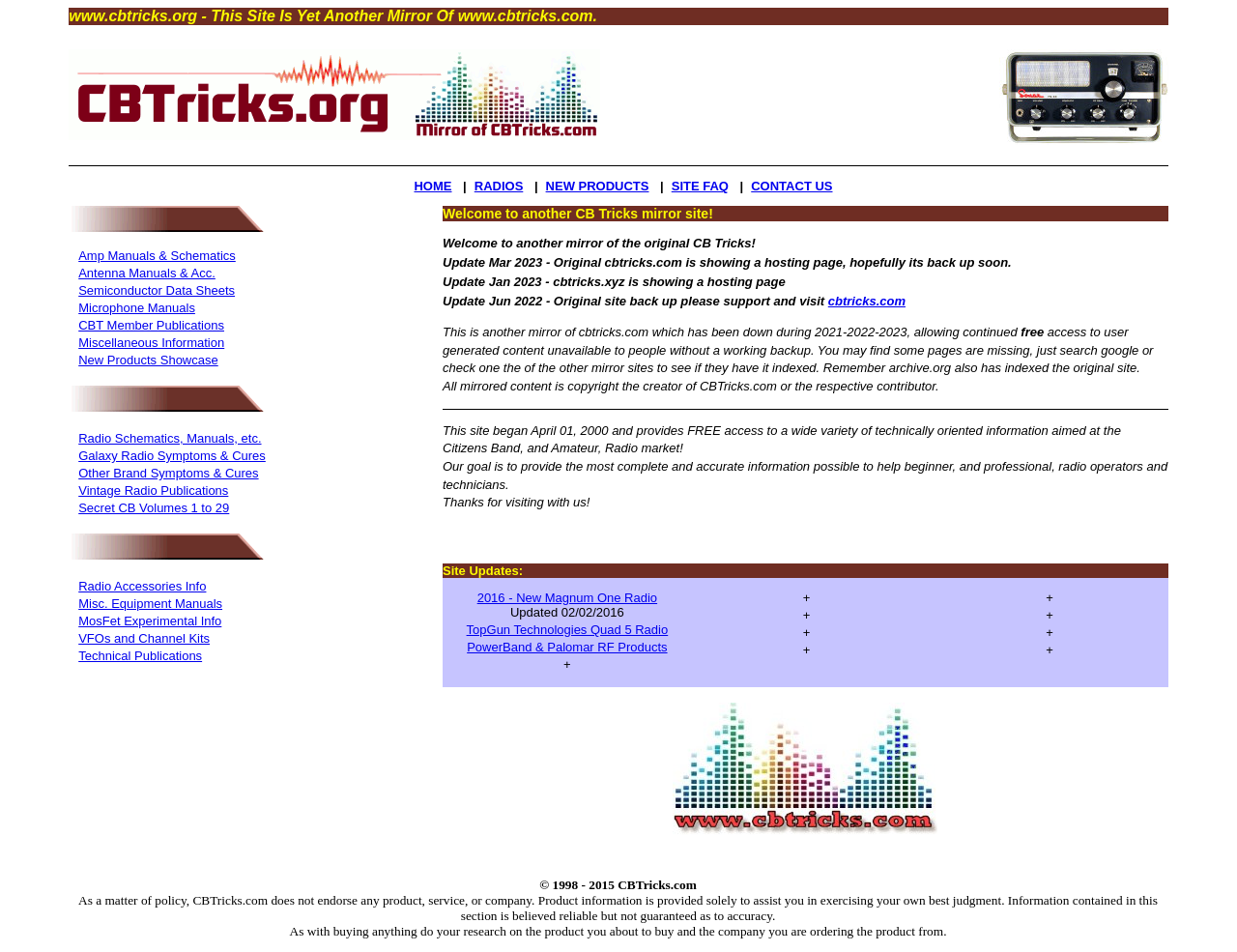When was this website created?
Based on the image, answer the question with a single word or brief phrase.

April 01, 2000